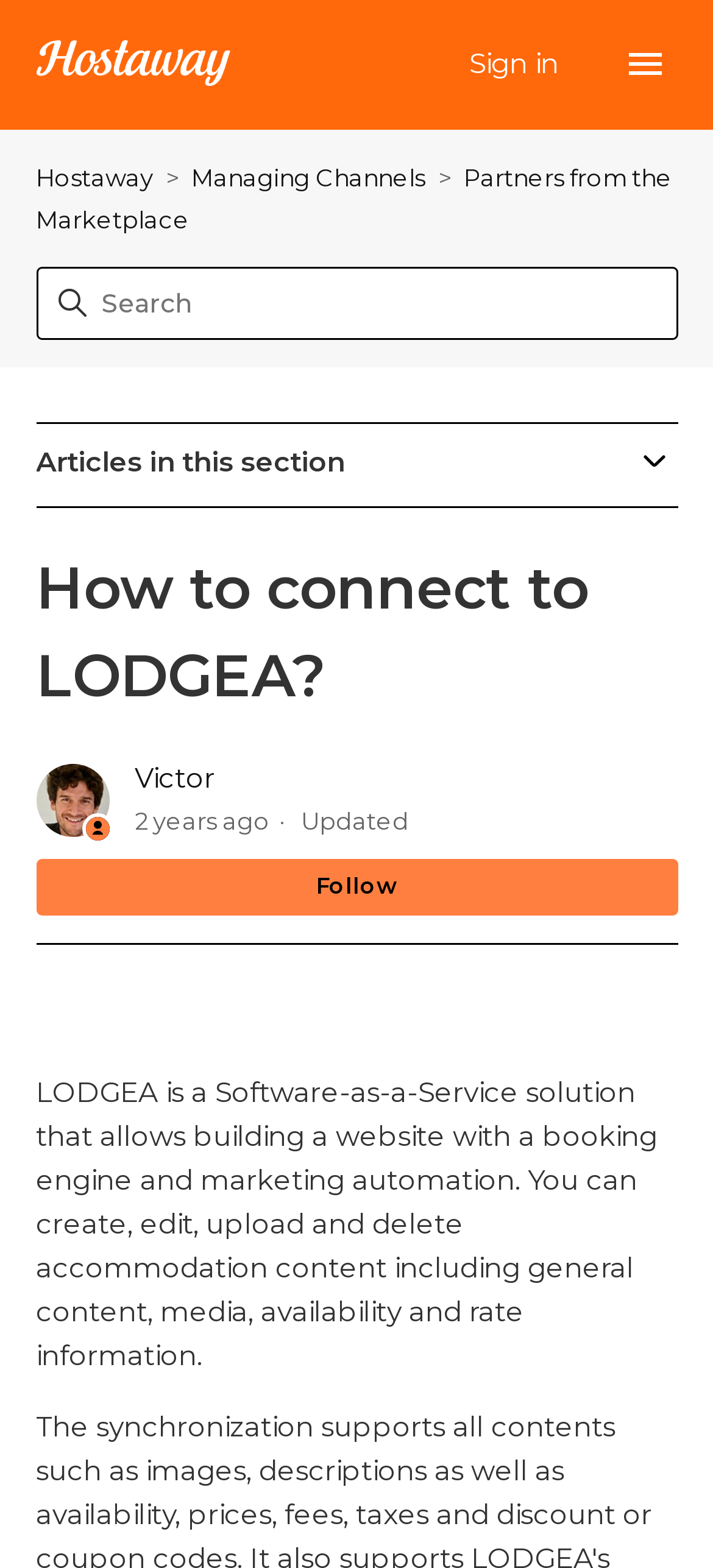Provide the bounding box coordinates of the HTML element described by the text: "Sign in". The coordinates should be in the format [left, top, right, bottom] with values between 0 and 1.

[0.632, 0.029, 0.819, 0.052]